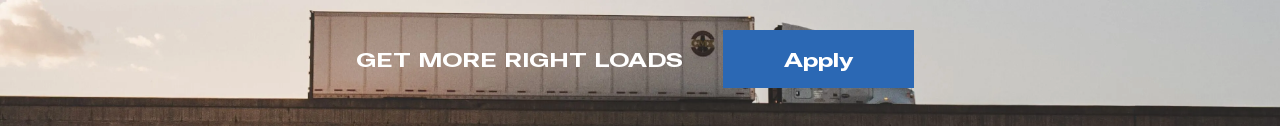What is the tone of the composition?
Please analyze the image and answer the question with as much detail as possible.

The overall composition of the image reflects a professional tone, which is aimed at individuals interested in improving their commercial driving opportunities or logistics operations, indicating that the tone is professional and not casual or informal.